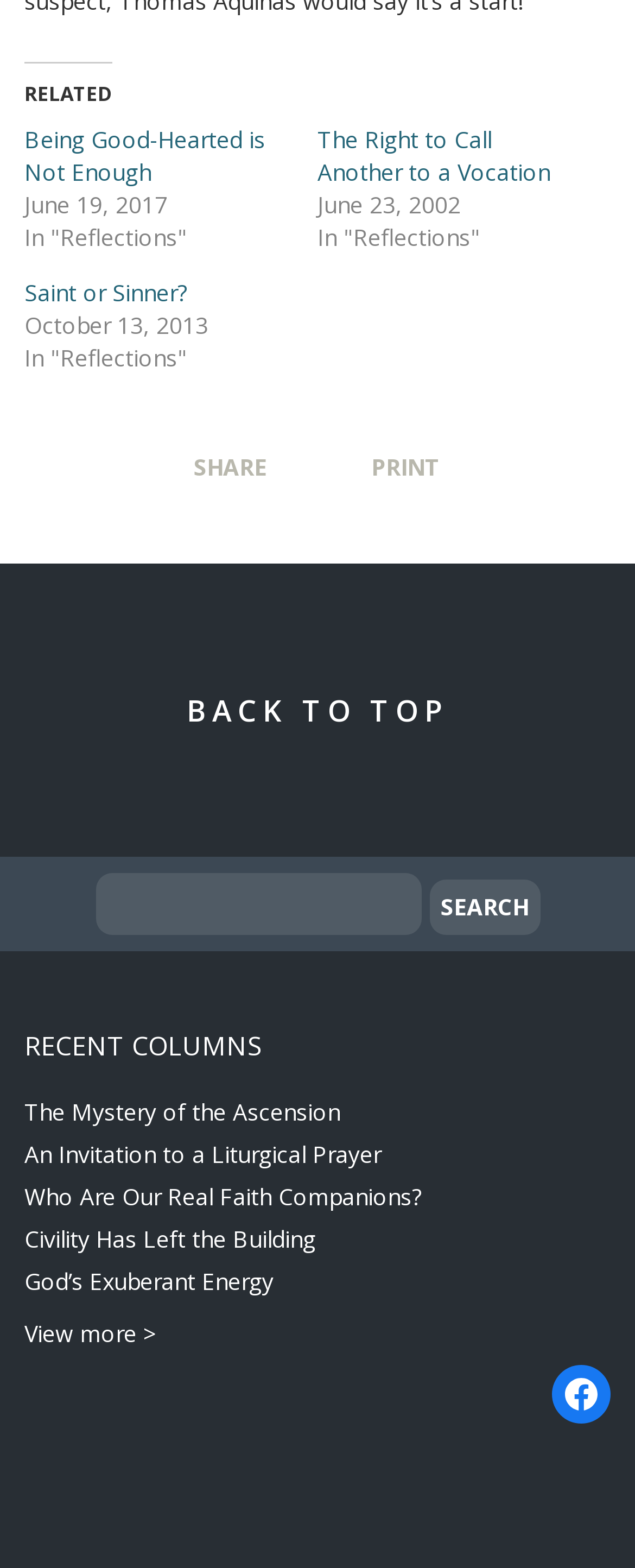Please identify the bounding box coordinates of the region to click in order to complete the given instruction: "Search for something". The coordinates should be four float numbers between 0 and 1, i.e., [left, top, right, bottom].

[0.676, 0.561, 0.85, 0.596]